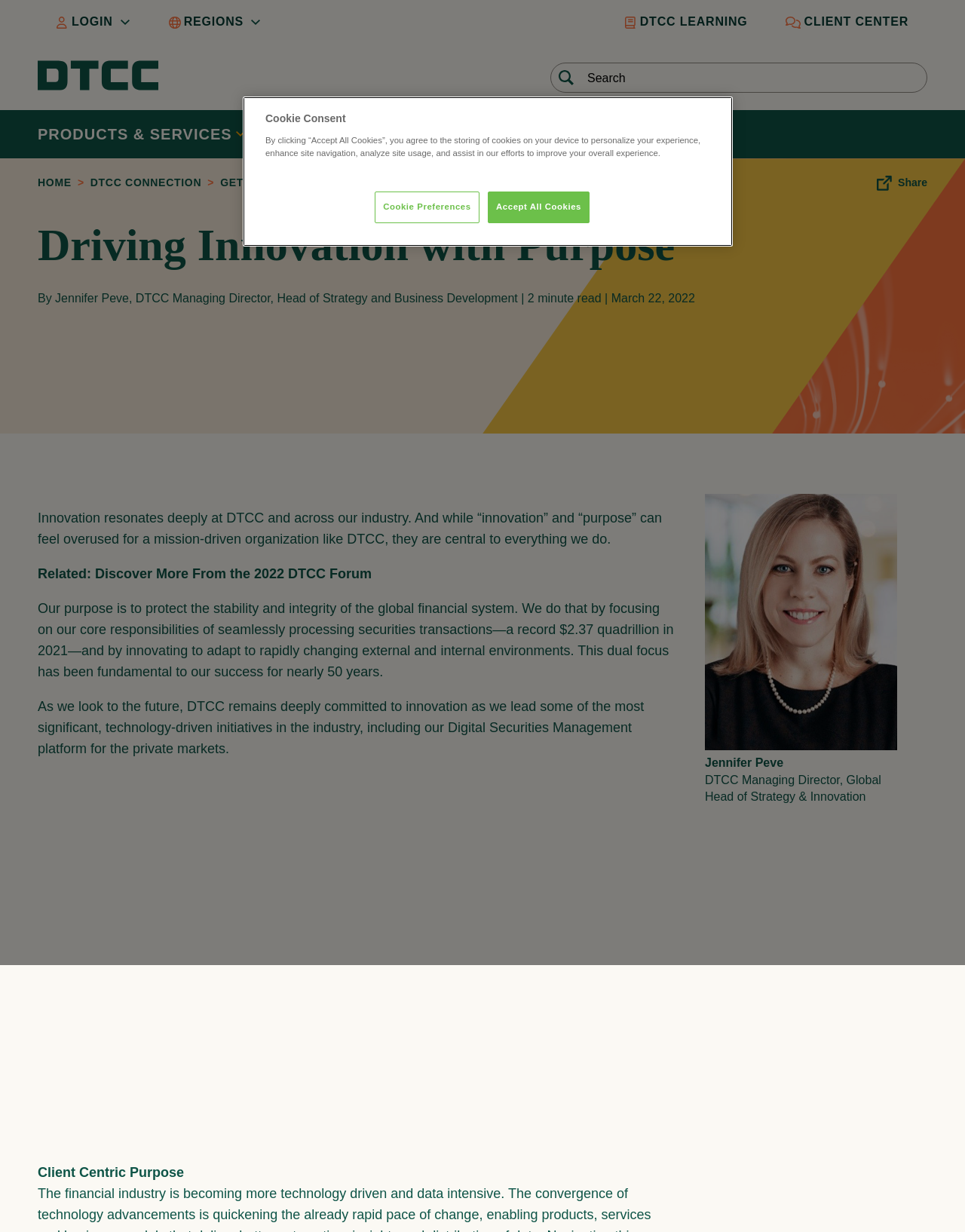Please predict the bounding box coordinates of the element's region where a click is necessary to complete the following instruction: "Watch the video". The coordinates should be represented by four float numbers between 0 and 1, i.e., [left, top, right, bottom].

[0.039, 0.641, 0.699, 0.932]